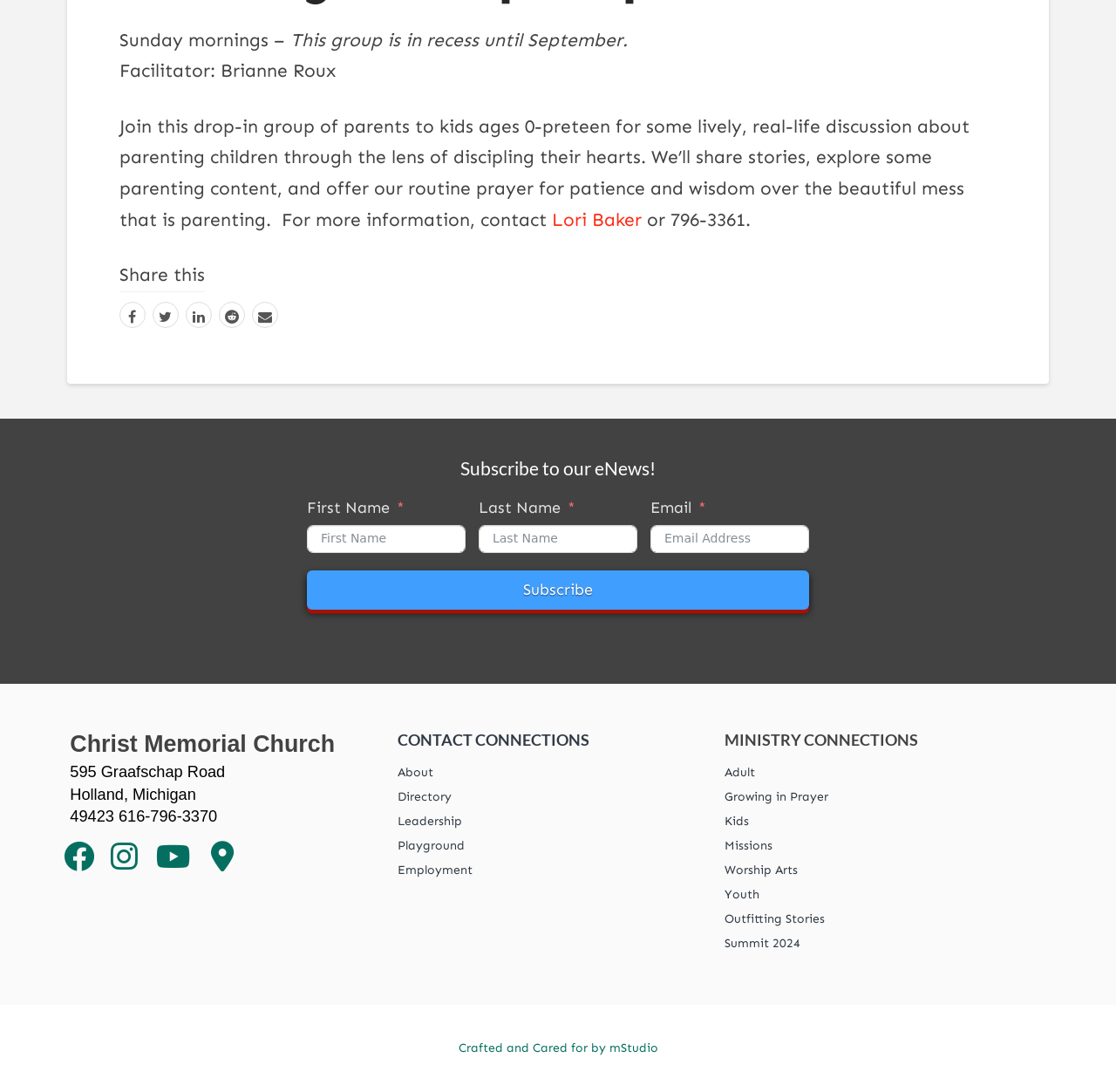Please locate the bounding box coordinates of the element that should be clicked to complete the given instruction: "Share this".

[0.107, 0.241, 0.183, 0.262]